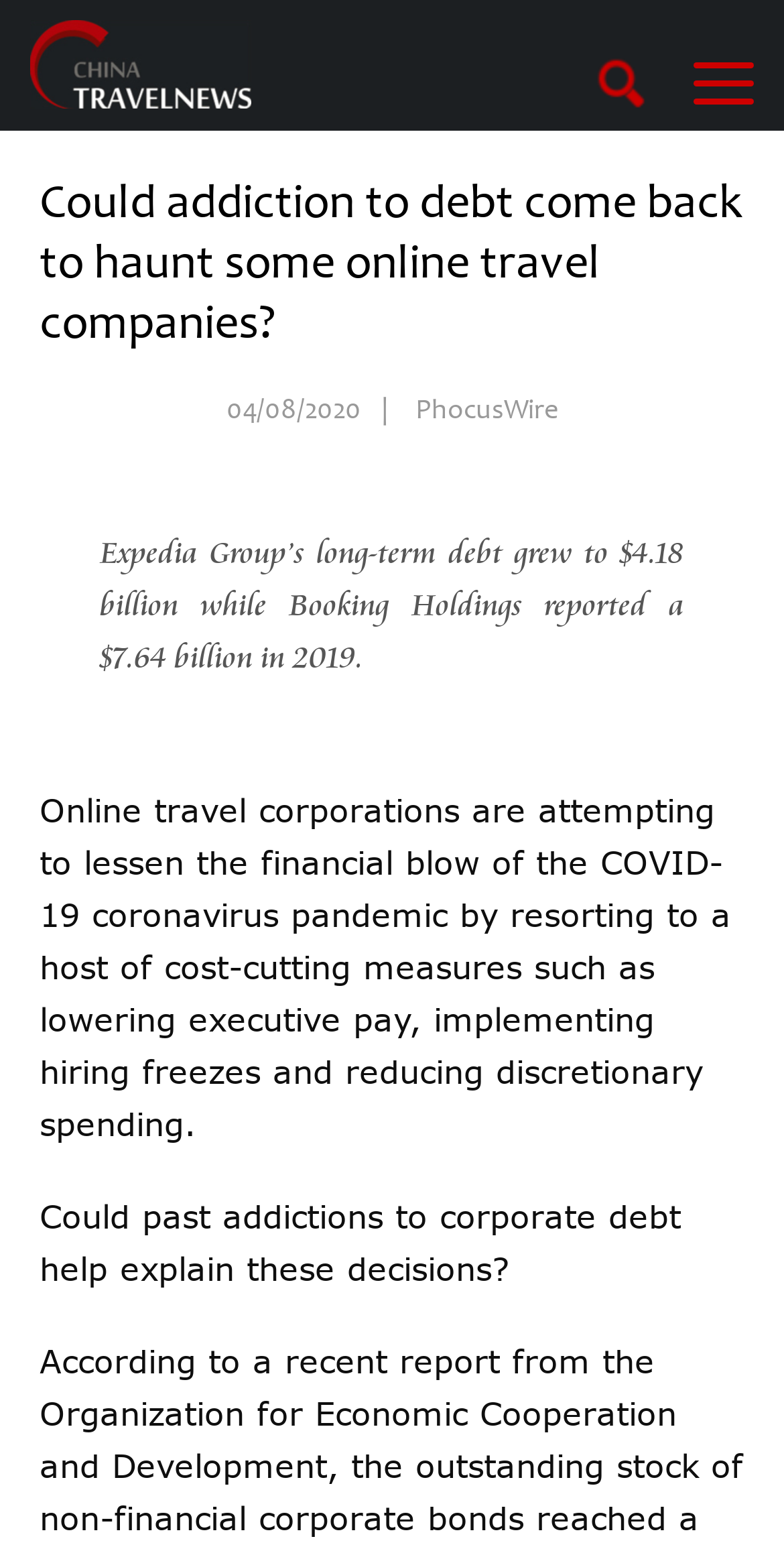Create a detailed summary of all the visual and textual information on the webpage.

The webpage is an article from China Travel News, with a heading that reads "Could addiction to debt come back to haunt some online travel companies?" at the top center of the page. Below the heading, there is a date "04/08/2020" on the left, followed by a vertical line, and then the source "PhocusWire" on the right. 

The main content of the article starts with a paragraph that discusses the long-term debt of Expedia Group and Booking Holdings, with Expedia Group's debt growing to $4.18 billion and Booking Holdings reporting $7.64 billion in 2019. 

Below this paragraph, there is a longer passage of text that explains how online travel corporations are trying to reduce the financial impact of the COVID-19 pandemic by implementing cost-cutting measures such as lowering executive pay, hiring freezes, and reducing discretionary spending. 

Finally, at the bottom of the page, there is a question that asks whether past addictions to corporate debt could help explain these decisions.